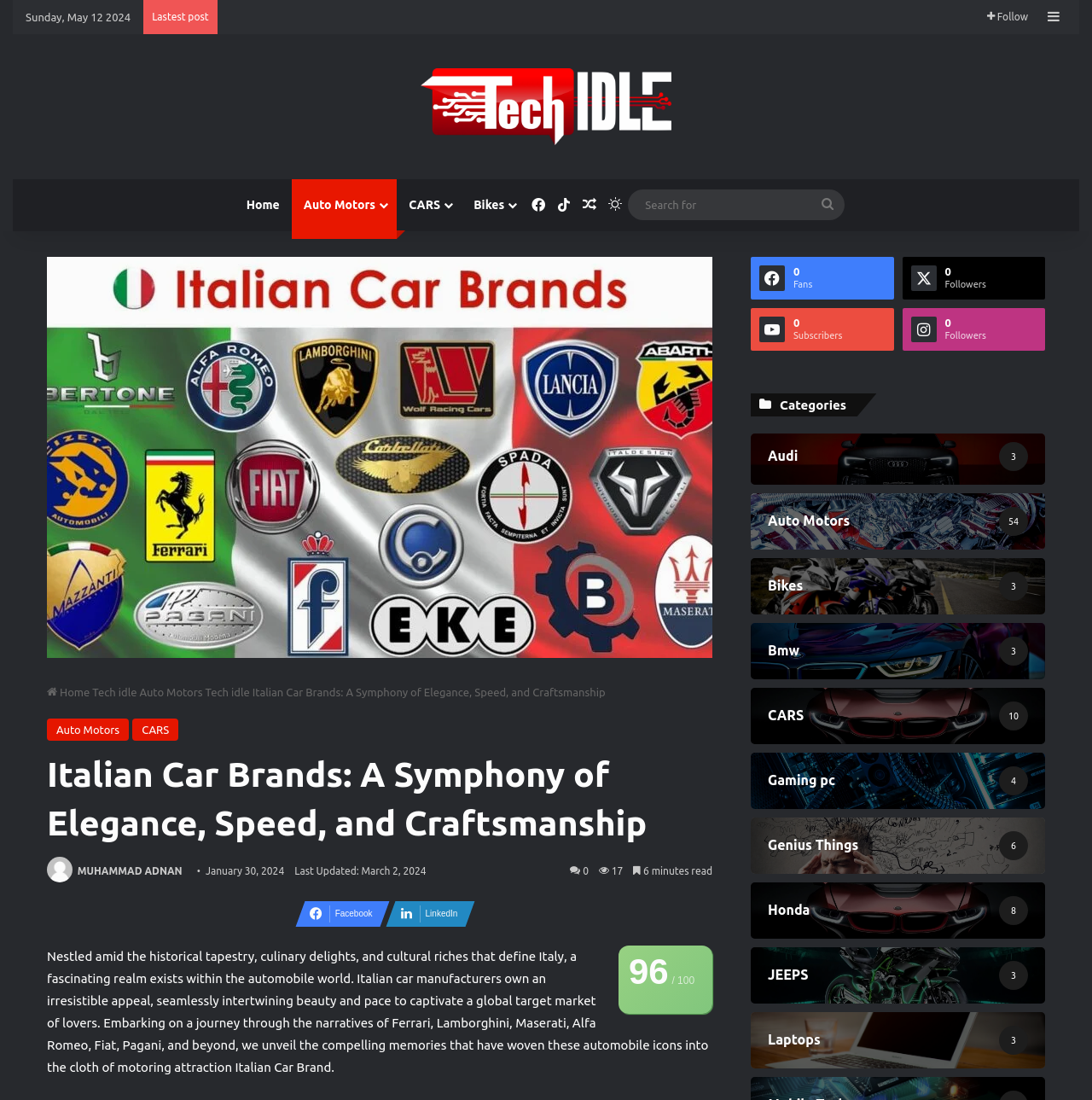What is the name of the author of the article?
Carefully analyze the image and provide a thorough answer to the question.

I found the name of the author by looking at the section below the image, where it says 'Photo of MUHAMMAD ADNAN' and 'MUHAMMAD ADNAN'.